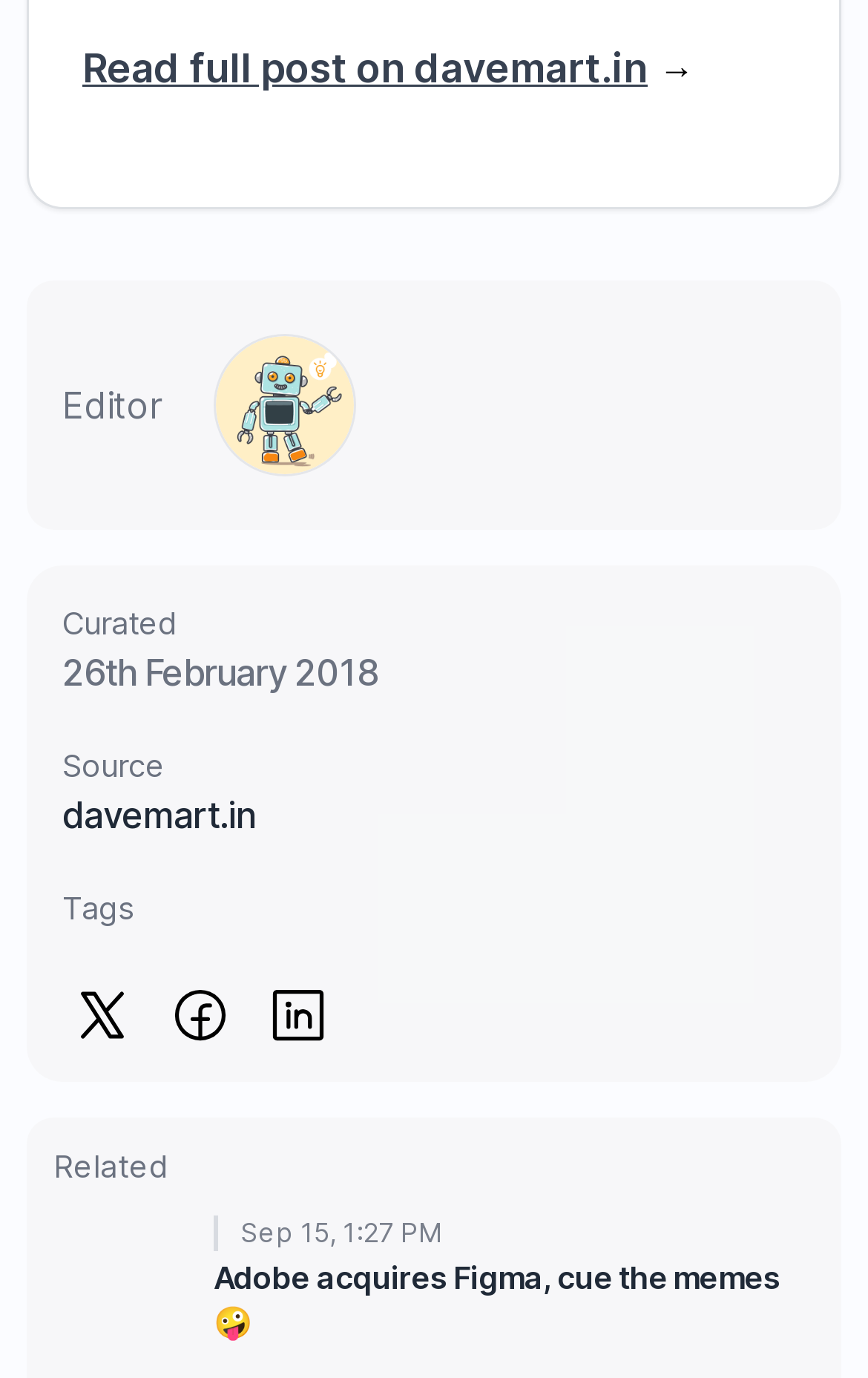Determine the bounding box coordinates for the HTML element mentioned in the following description: "Editor". The coordinates should be a list of four floats ranging from 0 to 1, represented as [left, top, right, bottom].

[0.072, 0.229, 0.41, 0.358]